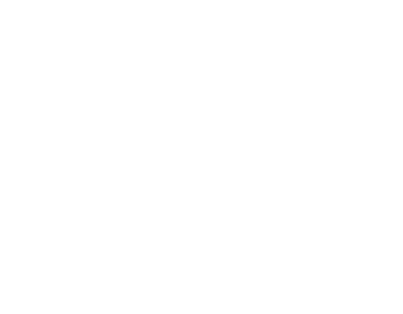What is the purpose of the party bus besides arrival?
Provide a concise answer using a single word or phrase based on the image.

fun atmosphere